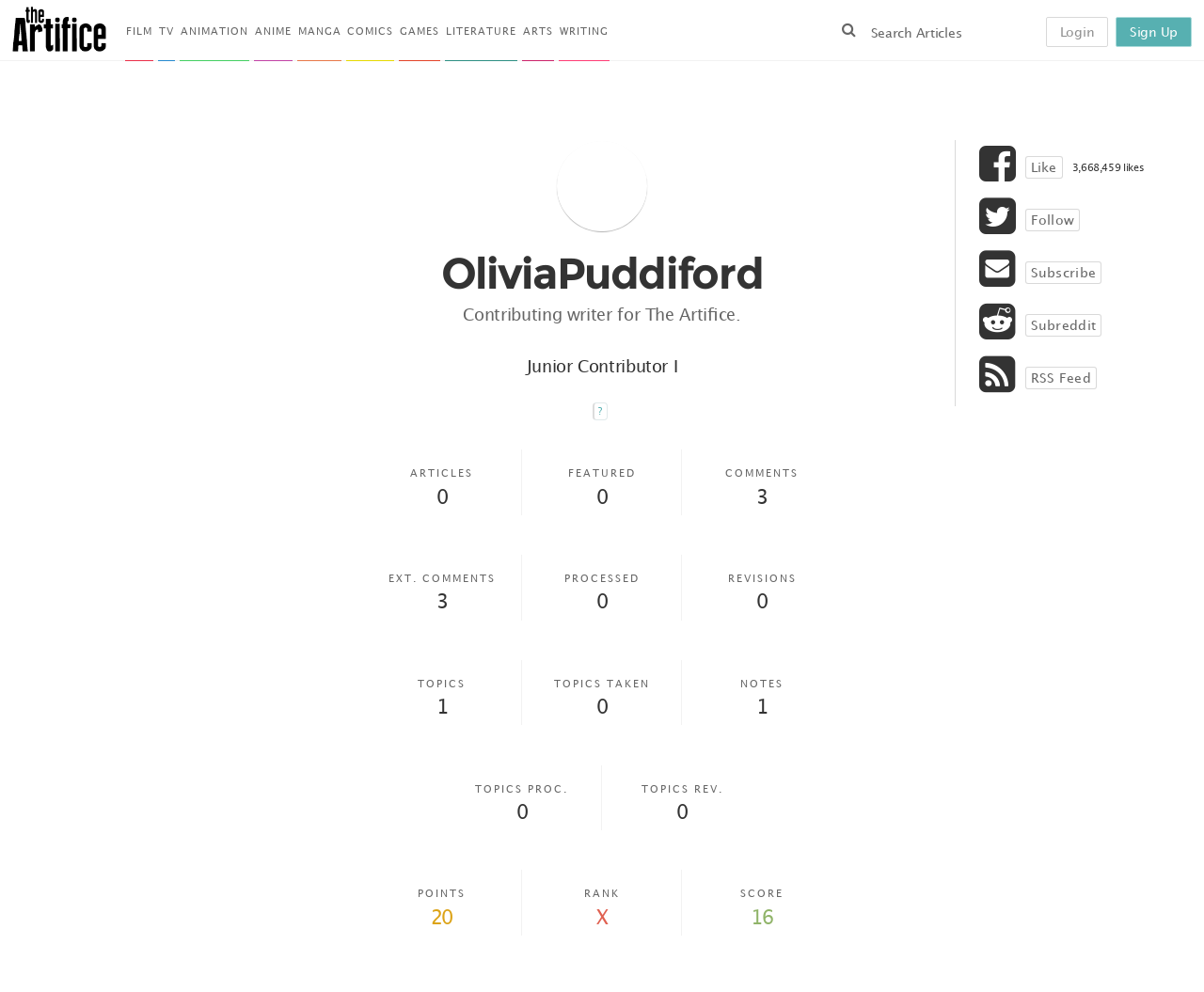Based on the element description Manga, identify the bounding box coordinates for the UI element. The coordinates should be in the format (top-left x, top-left y, bottom-right x, bottom-right y) and within the 0 to 1 range.

[0.247, 0.0, 0.284, 0.062]